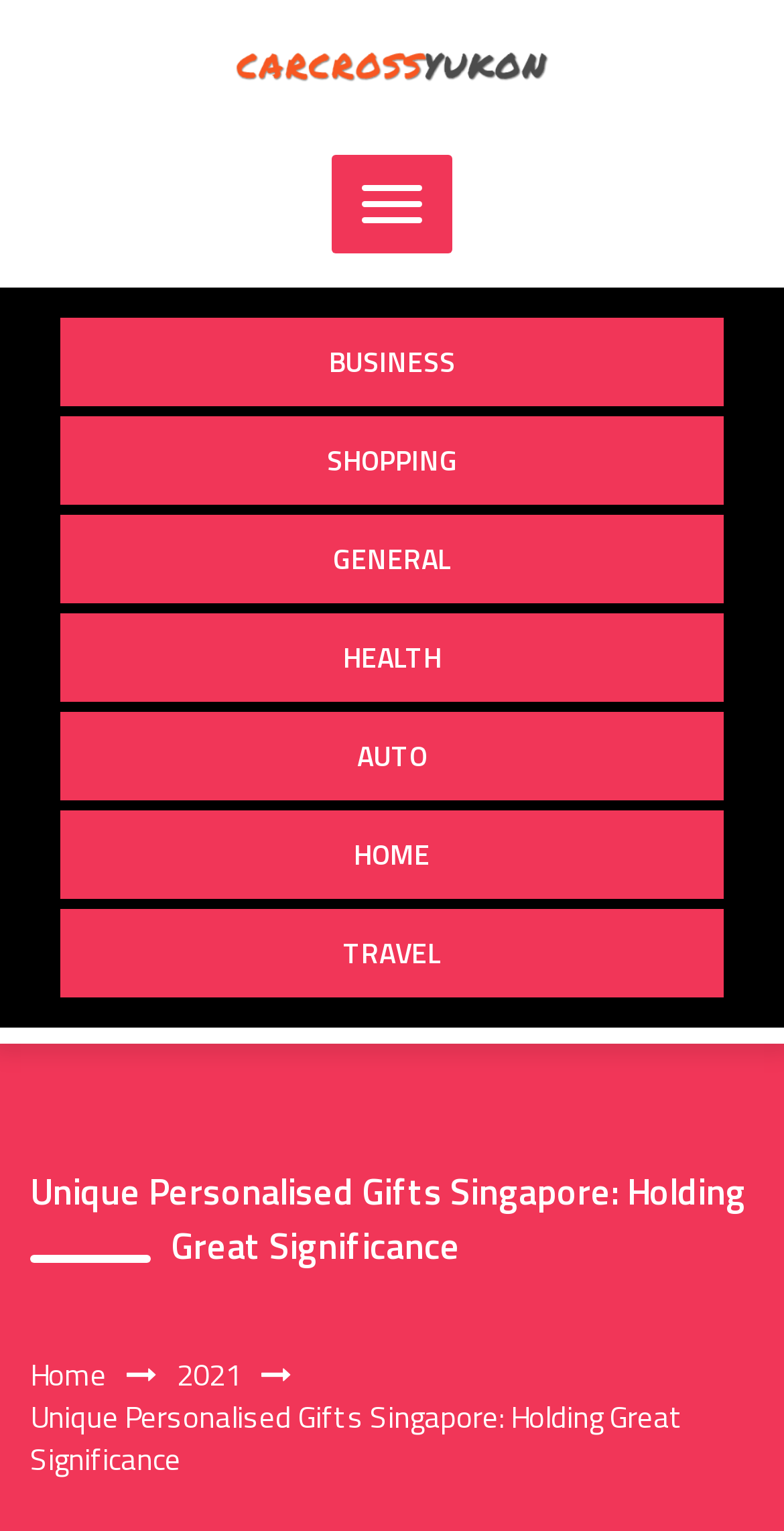Please determine the bounding box coordinates of the clickable area required to carry out the following instruction: "click on the Carcrossyukon link". The coordinates must be four float numbers between 0 and 1, represented as [left, top, right, bottom].

[0.299, 0.033, 0.701, 0.063]